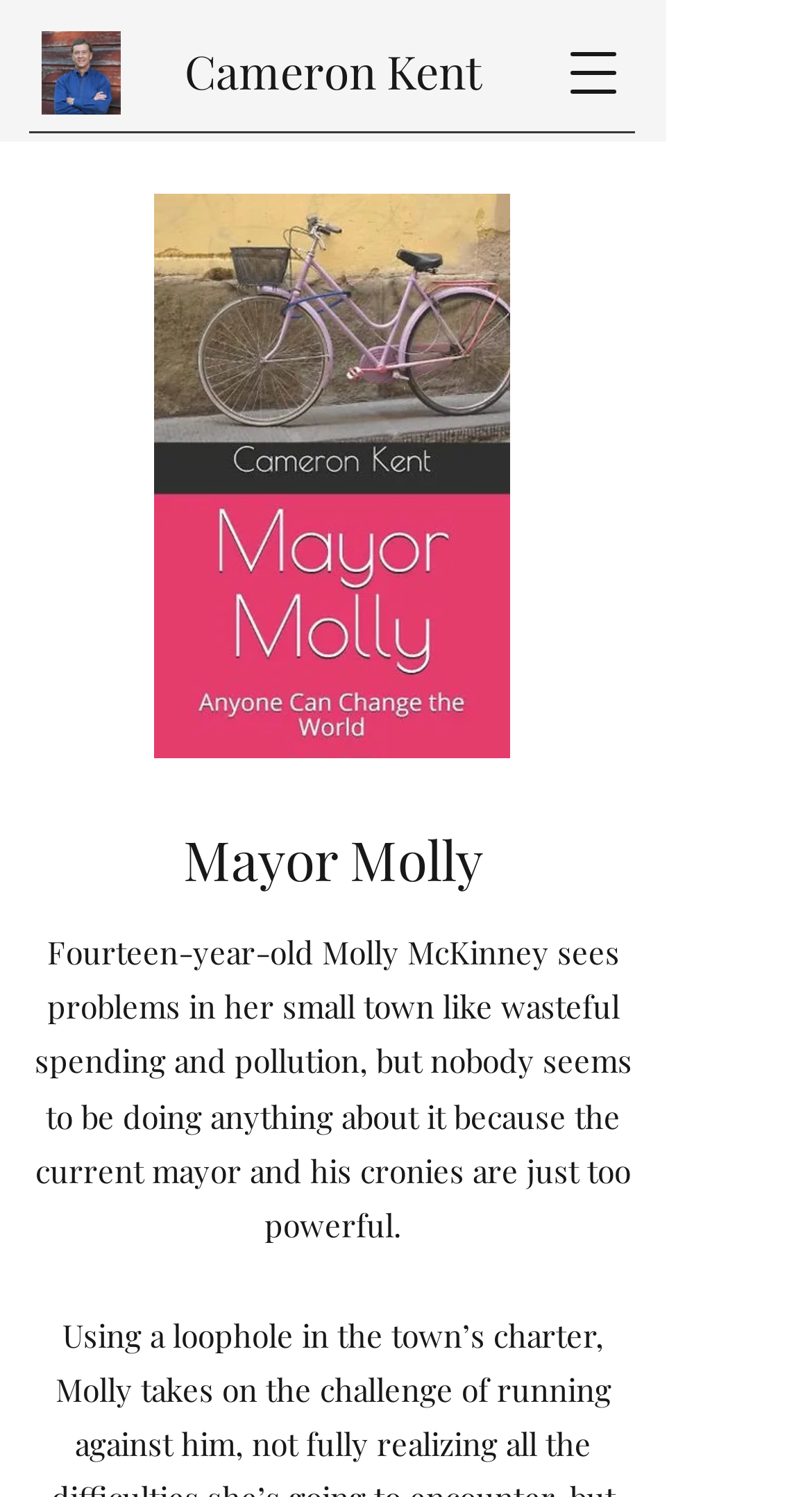What is the age of Molly McKinney?
Give a one-word or short-phrase answer derived from the screenshot.

Fourteen